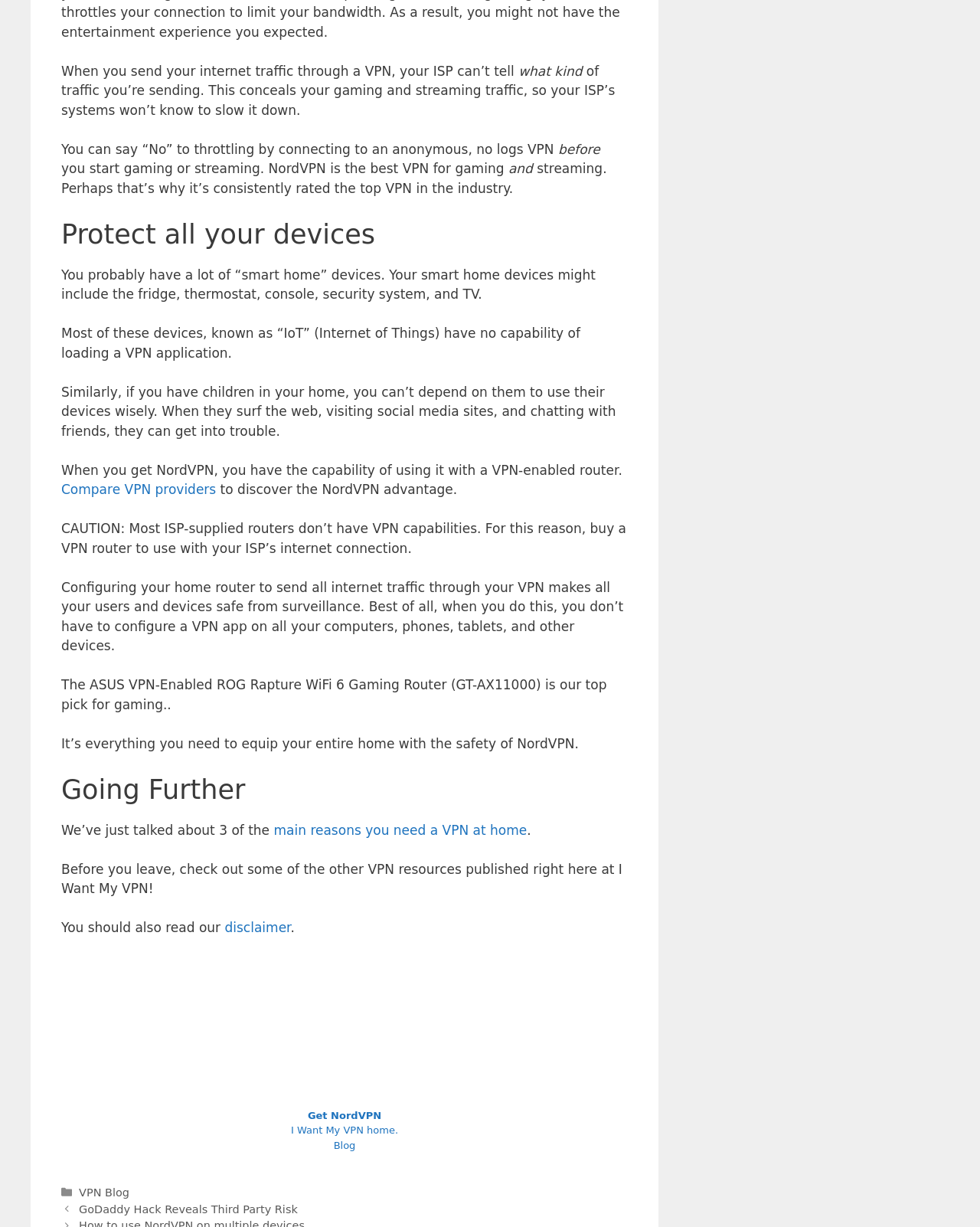Find and specify the bounding box coordinates that correspond to the clickable region for the instruction: "Go to the VPN Blog".

[0.081, 0.967, 0.132, 0.977]